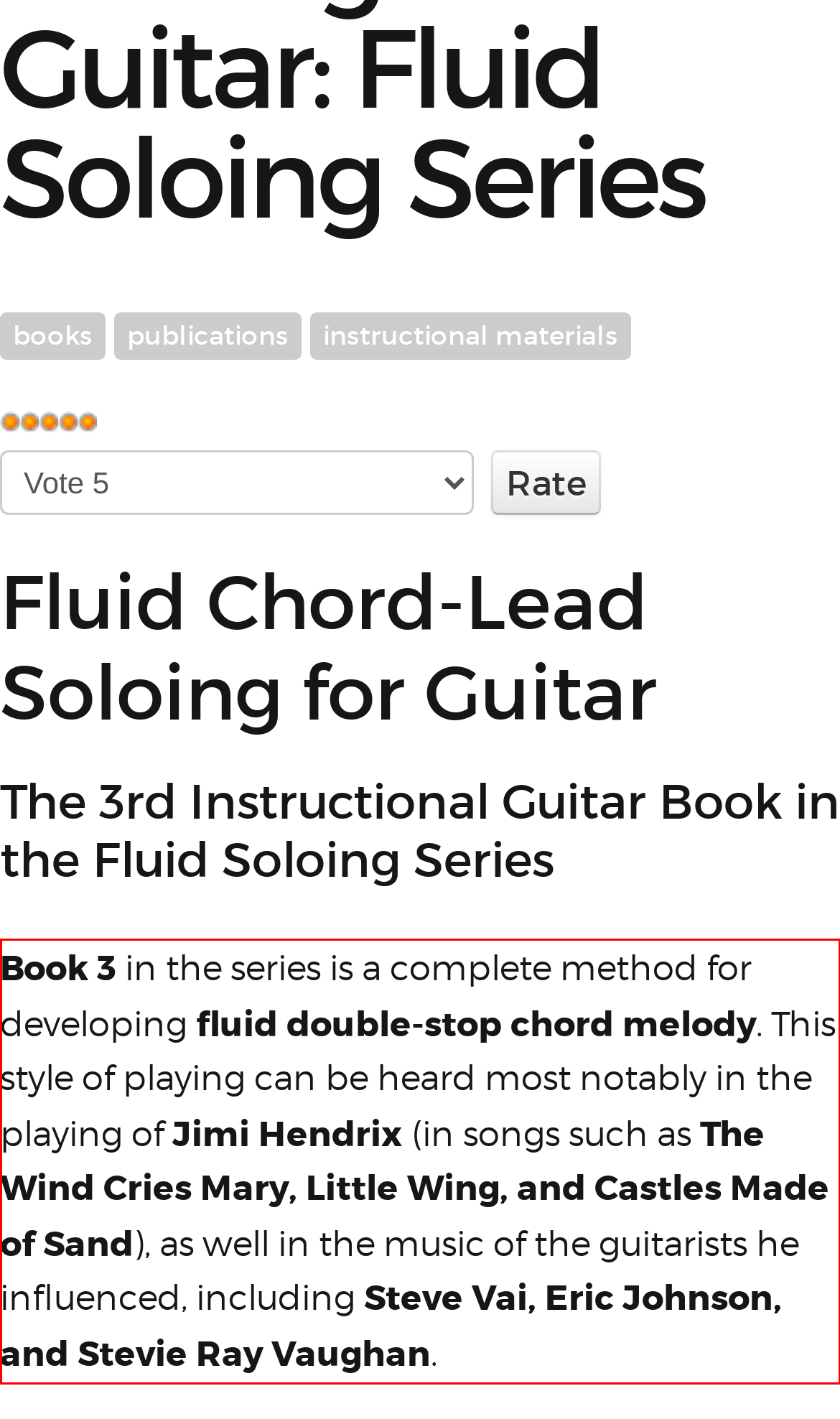You are provided with a screenshot of a webpage that includes a UI element enclosed in a red rectangle. Extract the text content inside this red rectangle.

Book 3 in the series is a complete method for developing fluid double-stop chord melody. This style of playing can be heard most notably in the playing of Jimi Hendrix (in songs such as The Wind Cries Mary, Little Wing, and Castles Made of Sand), as well in the music of the guitarists he influenced, including Steve Vai, Eric Johnson, and Stevie Ray Vaughan.